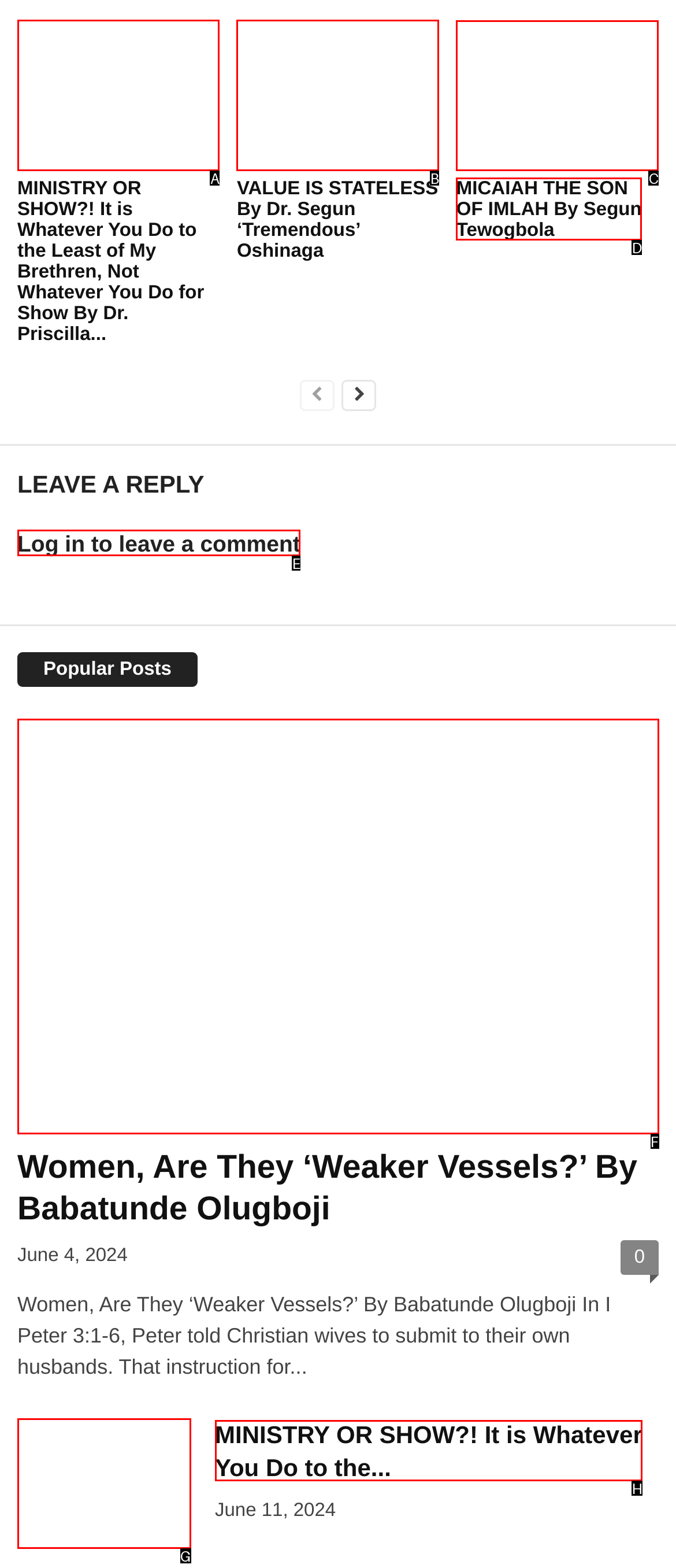Indicate which UI element needs to be clicked to fulfill the task: View the post 'MICAIAH THE SON OF IMLAH By Segun Tewogbola'
Answer with the letter of the chosen option from the available choices directly.

C